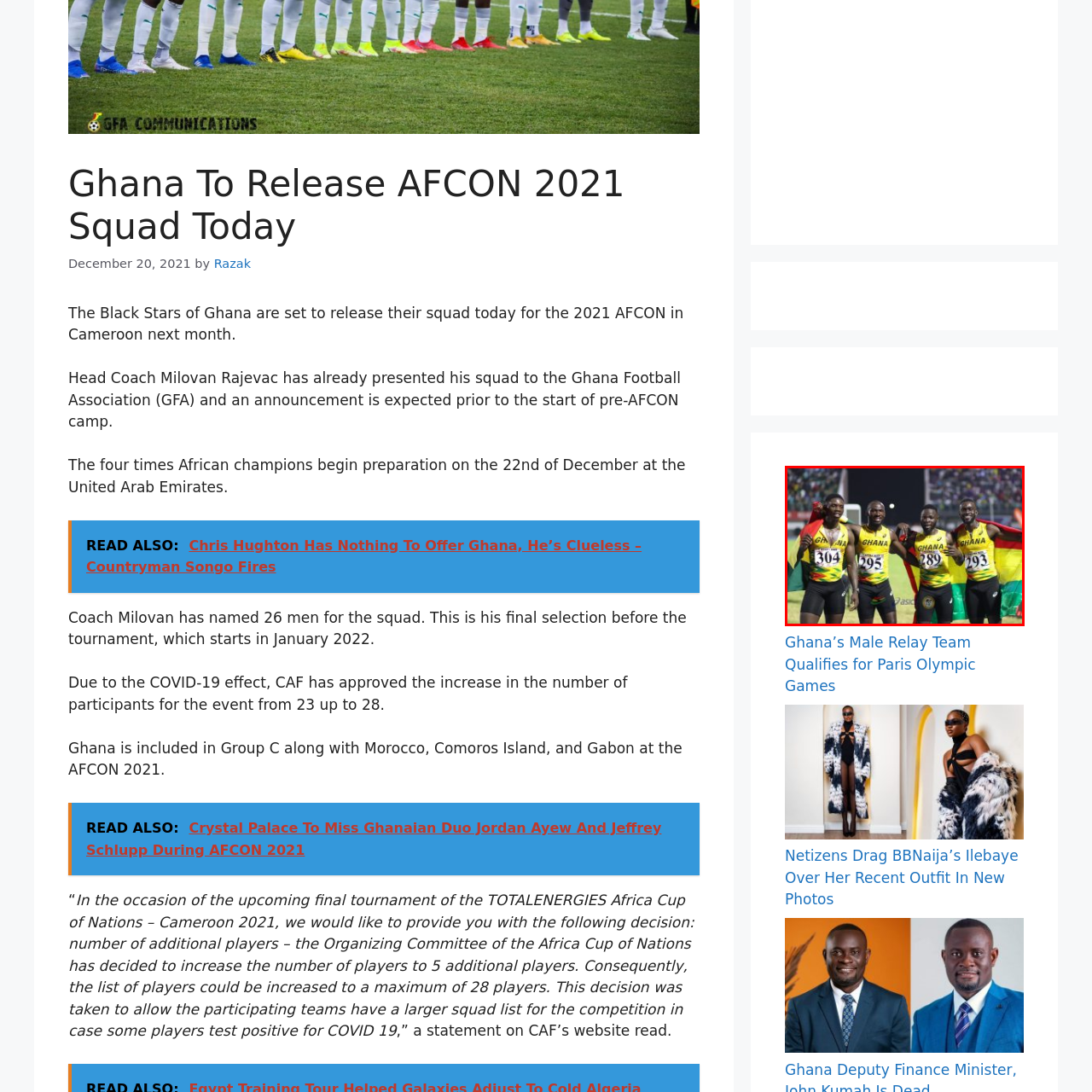Take a close look at the image outlined in red and answer the ensuing question with a single word or phrase:
What are the athletes draping around their shoulders?

National flags